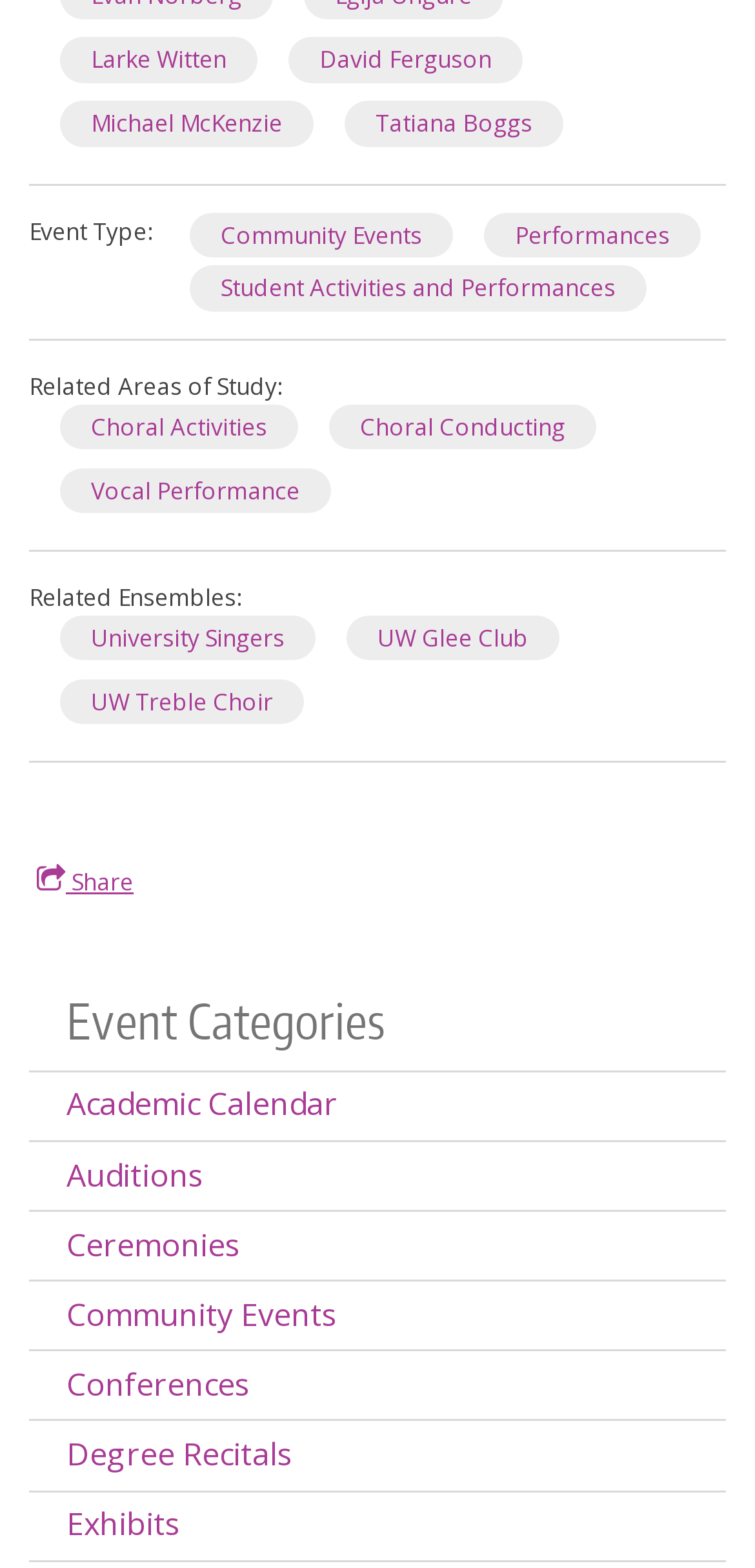Using the provided description Auditions, find the bounding box coordinates for the UI element. Provide the coordinates in (top-left x, top-left y, bottom-right x, bottom-right y) format, ensuring all values are between 0 and 1.

[0.038, 0.728, 0.962, 0.771]